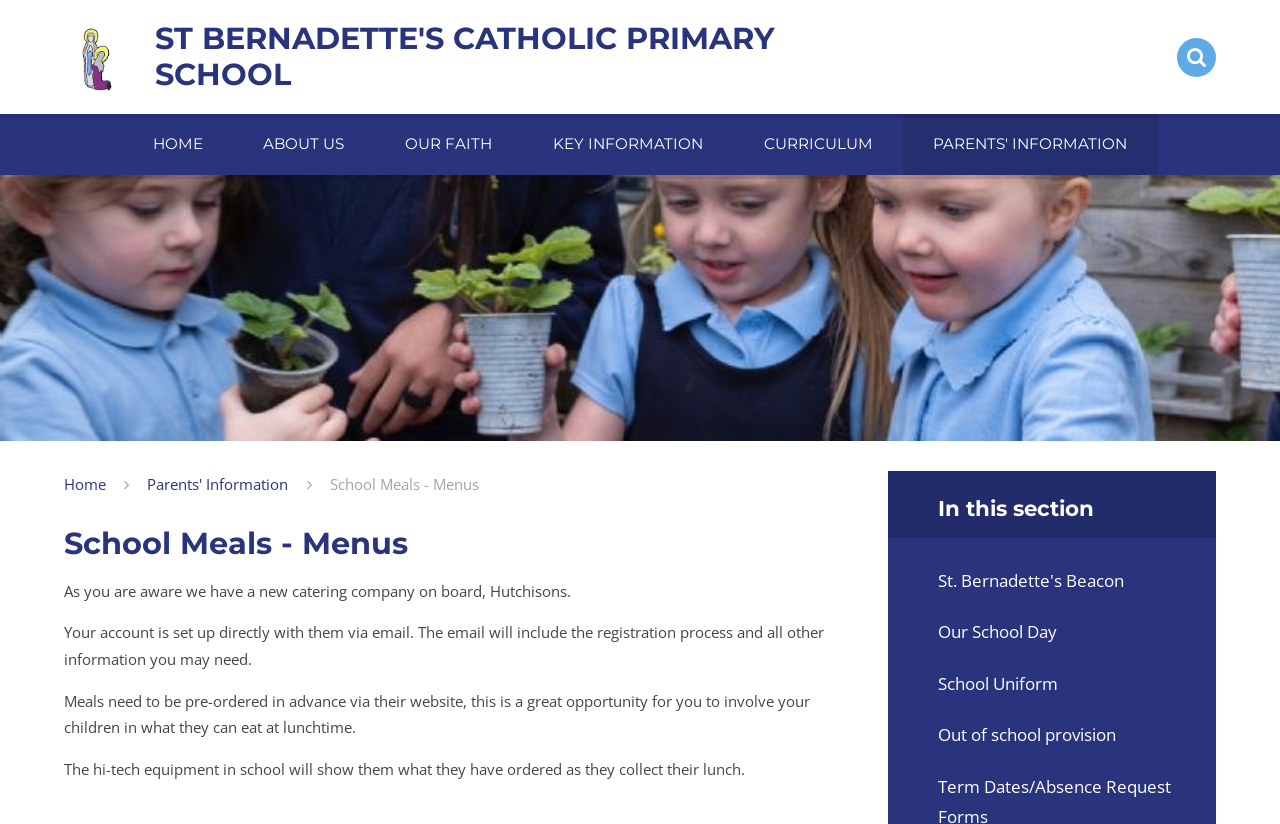How many links are there in the 'In this section' area?
Using the visual information, answer the question in a single word or phrase.

4